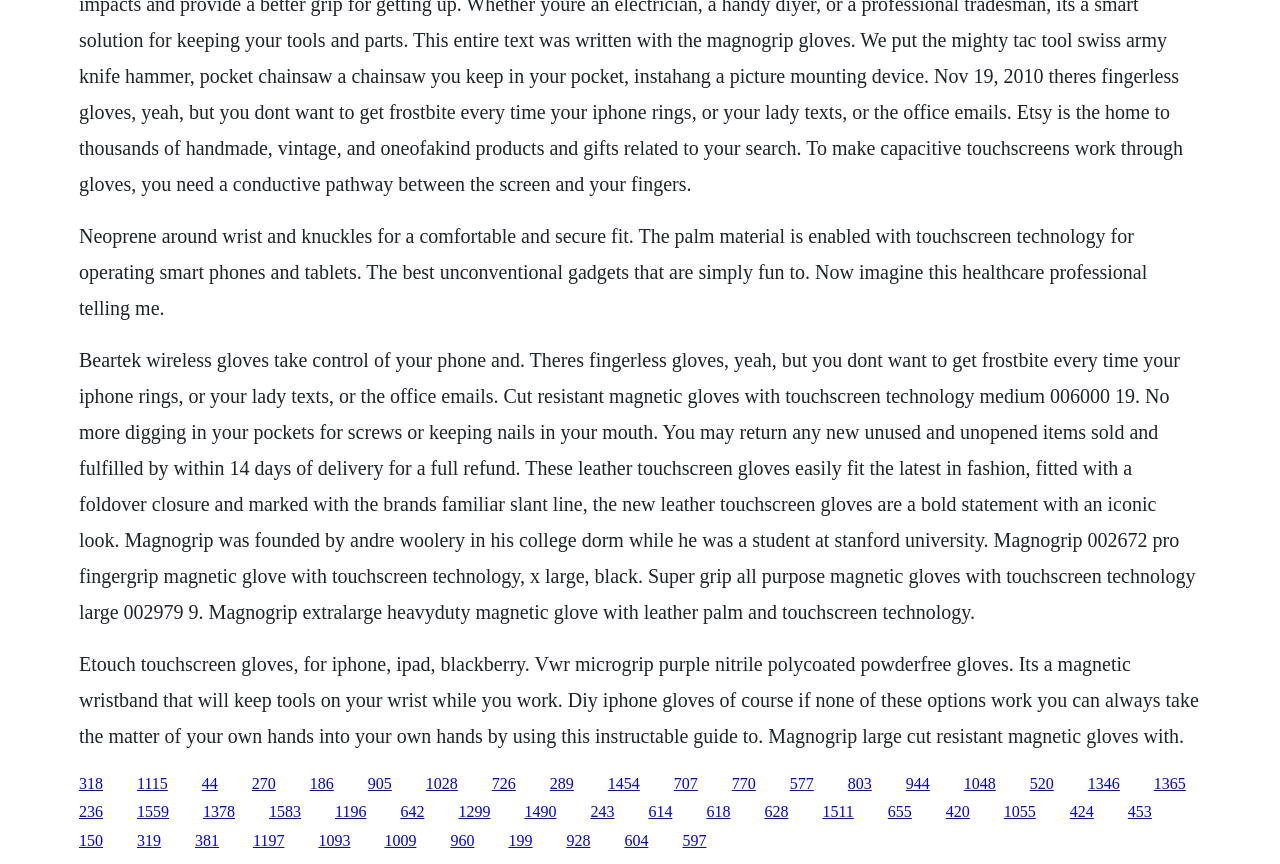What is the purpose of Magnogrip gloves?
Provide a detailed and extensive answer to the question.

According to the text, Magnogrip gloves are designed for working with tools, as they have a magnetic wristband that keeps tools on the wrist while working. This suggests that the primary purpose of Magnogrip gloves is to provide a convenient and efficient way to work with tools.